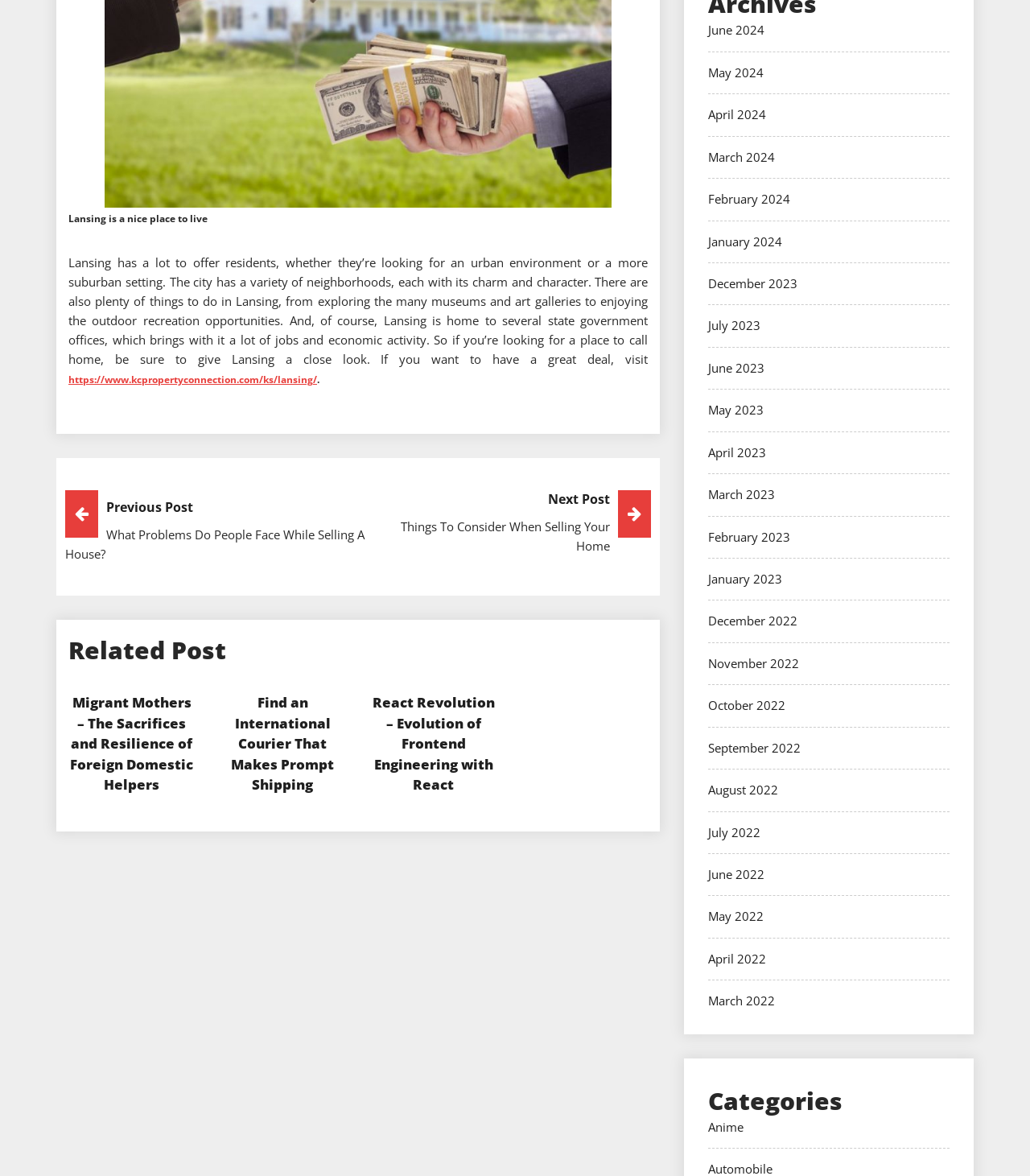Provide the bounding box coordinates of the section that needs to be clicked to accomplish the following instruction: "Read more about Lansing."

[0.066, 0.317, 0.308, 0.329]